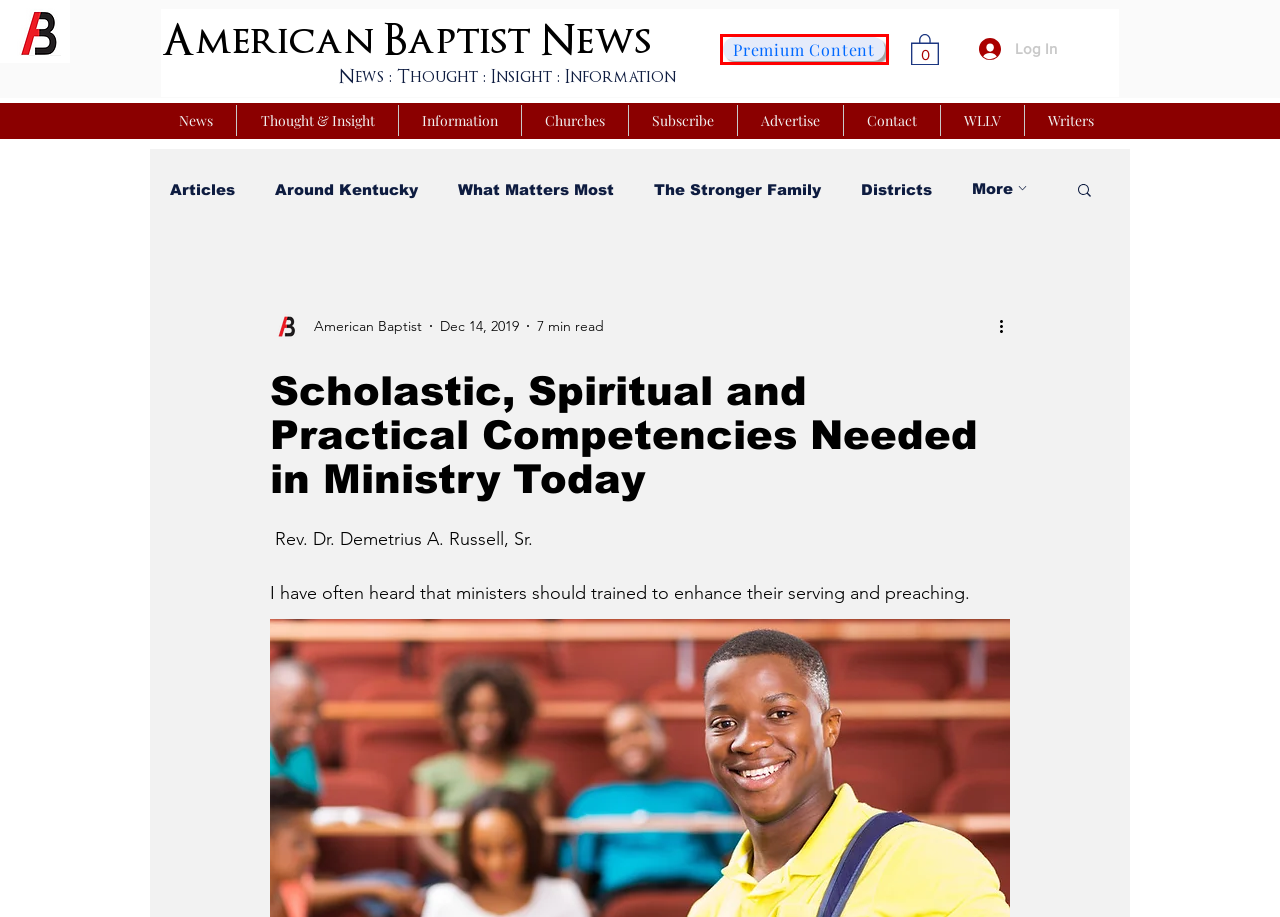Examine the screenshot of a webpage featuring a red bounding box and identify the best matching webpage description for the new page that results from clicking the element within the box. Here are the options:
A. The Stronger Family
B. Sunday School Commentary | American Baptist News Kentucky | United States
C. Premium Content | ABNewsKy.com
D. Around Kentucky
E. Cart Page | ABNewsKy.com
F. All News | American Baptist News | Kentucky
G. WLLV Radio | ABNewsKy Online |  KY's Live Streaming Gospel Radio
H. Contact Us | American Baptist News in Kentucky | African American News

C